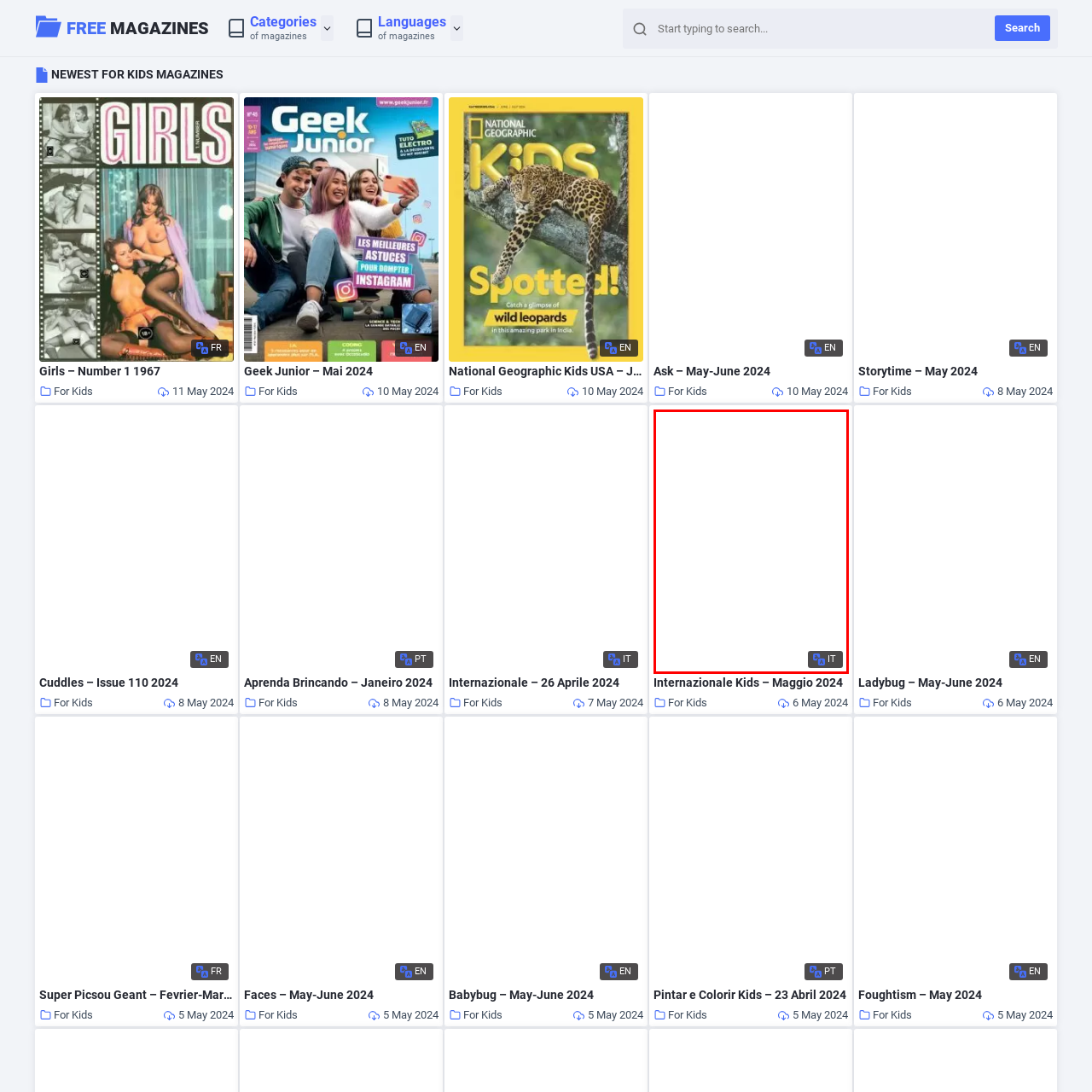What is the purpose of the magazine?
Examine the image highlighted by the red bounding box and answer briefly with one word or a short phrase.

To spark curiosity and enjoyment